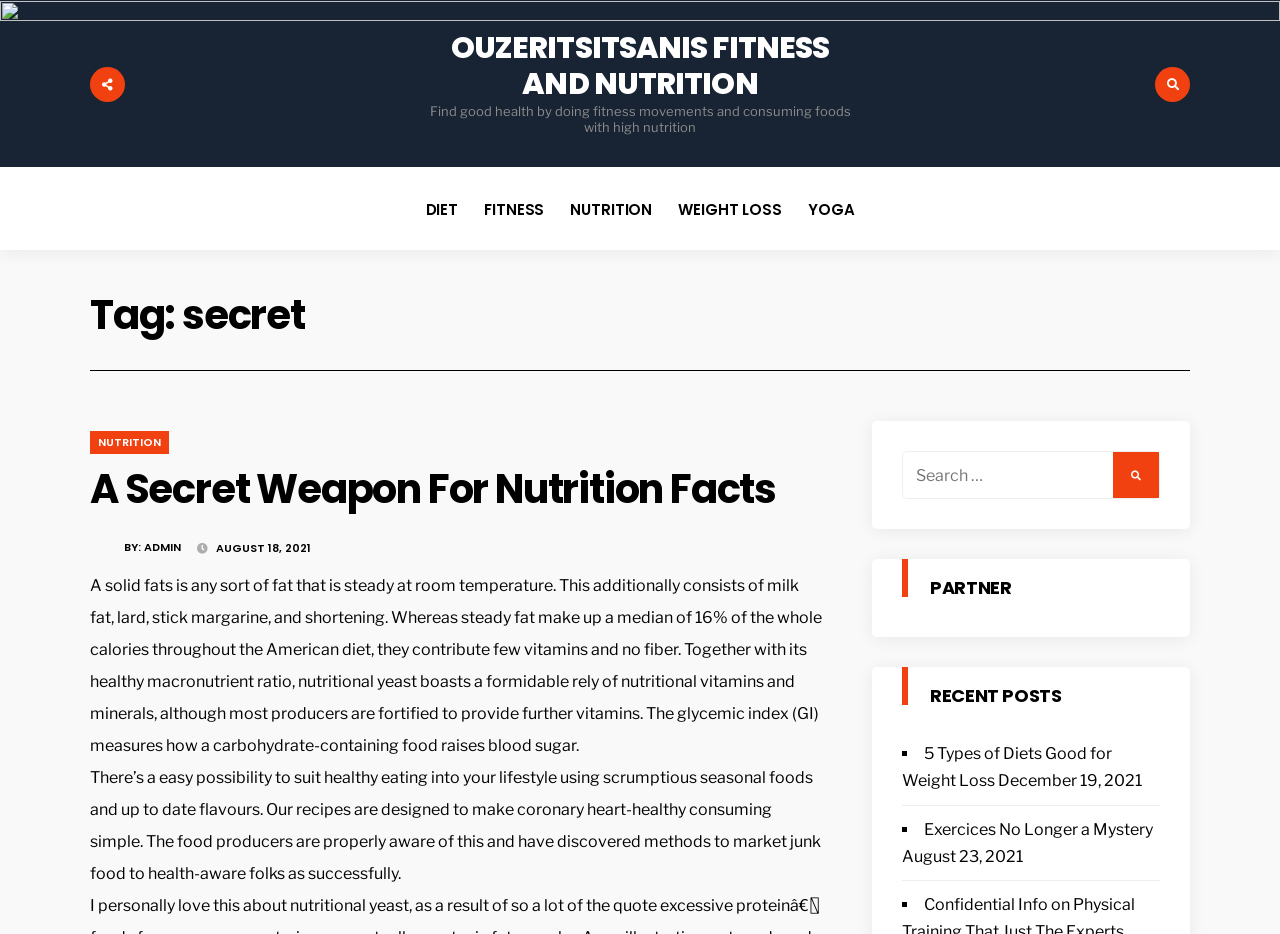Respond to the following query with just one word or a short phrase: 
What type of content is presented in the 'RECENT POSTS' section?

Blog posts